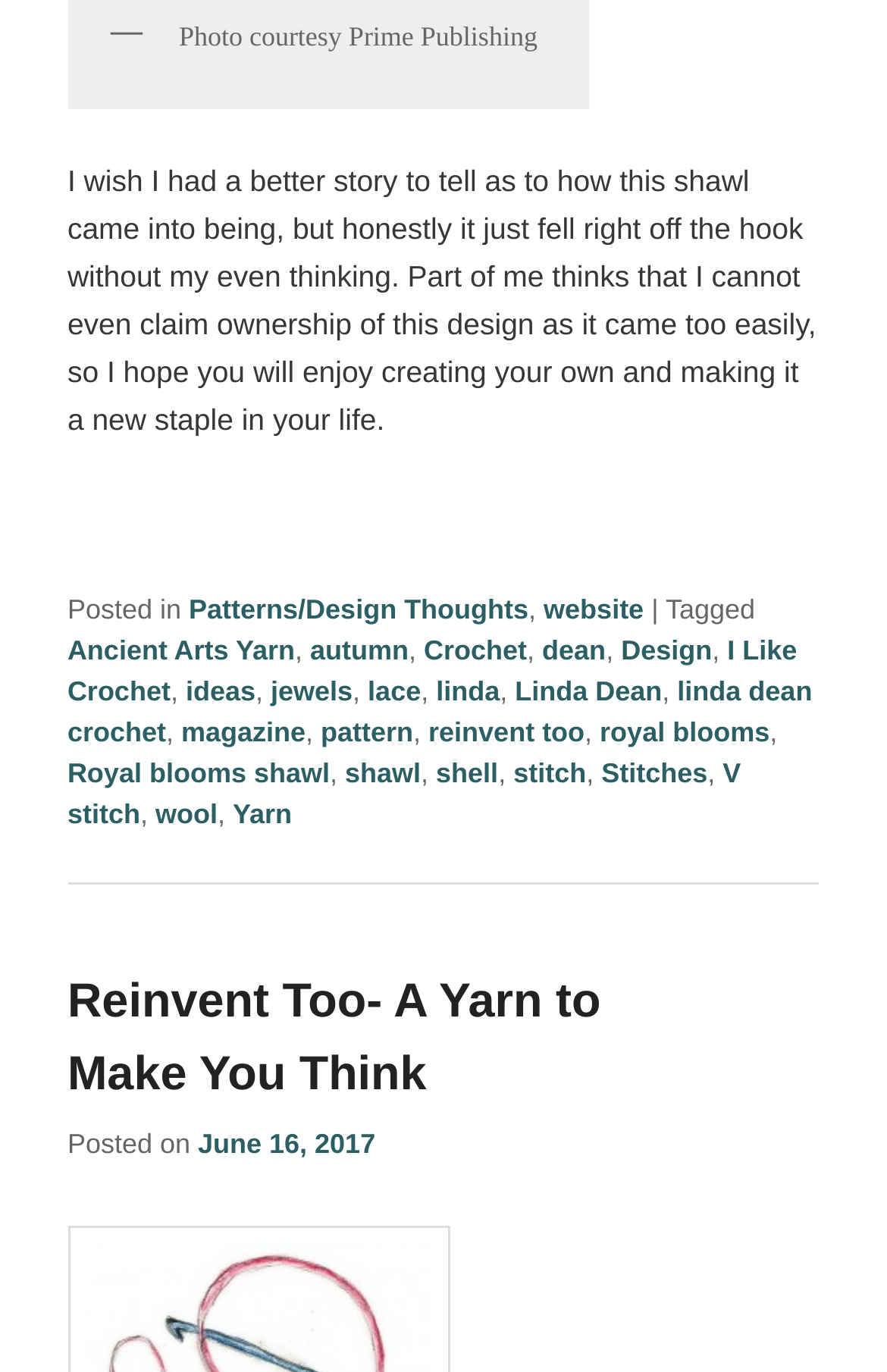Please indicate the bounding box coordinates for the clickable area to complete the following task: "Click the link to Patterns/Design Thoughts". The coordinates should be specified as four float numbers between 0 and 1, i.e., [left, top, right, bottom].

[0.213, 0.432, 0.596, 0.455]